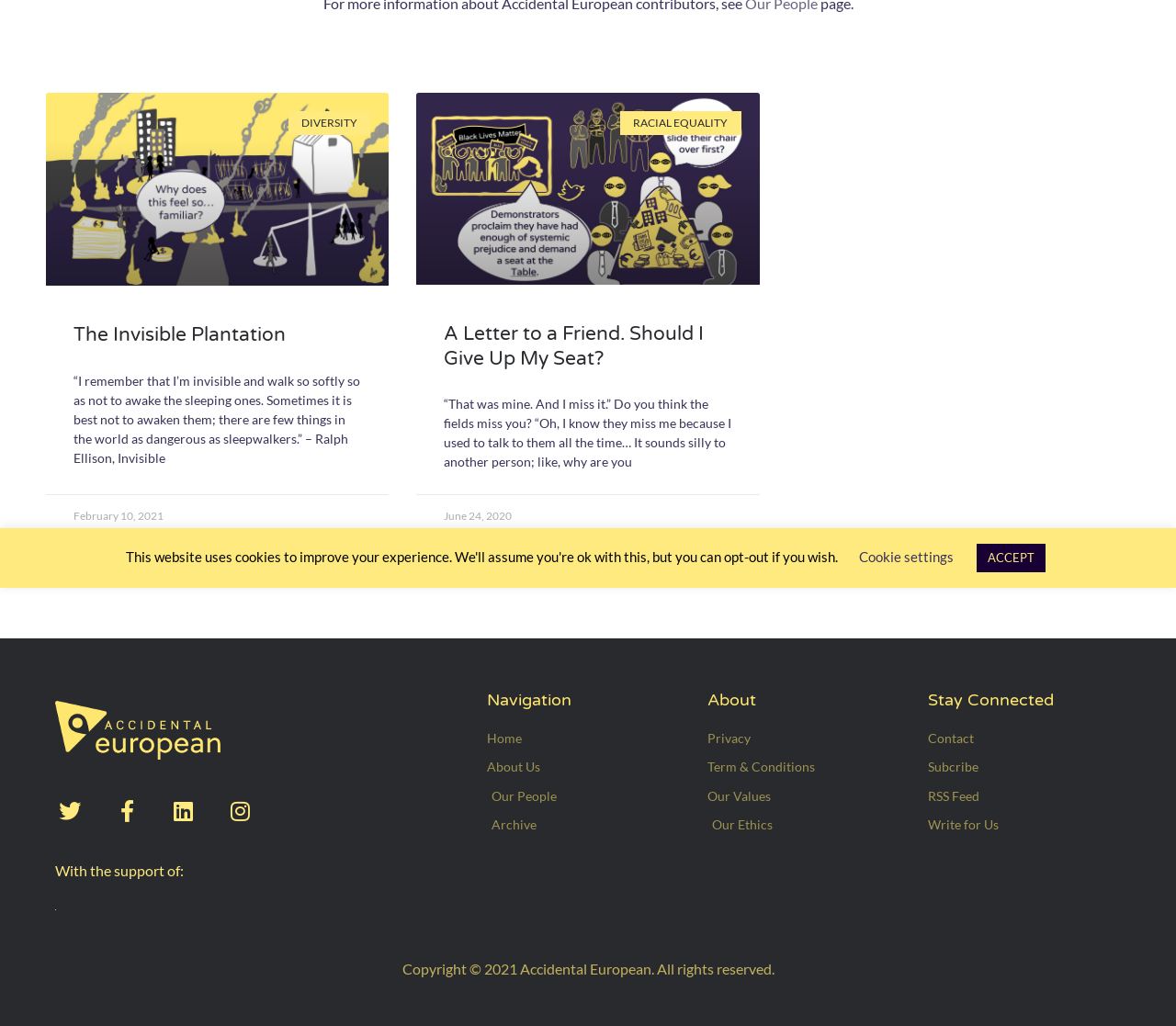From the webpage screenshot, identify the region described by alt="Montana Association of Counties (MACo)". Provide the bounding box coordinates as (top-left x, top-left y, bottom-right x, bottom-right y), with each value being a floating point number between 0 and 1.

None